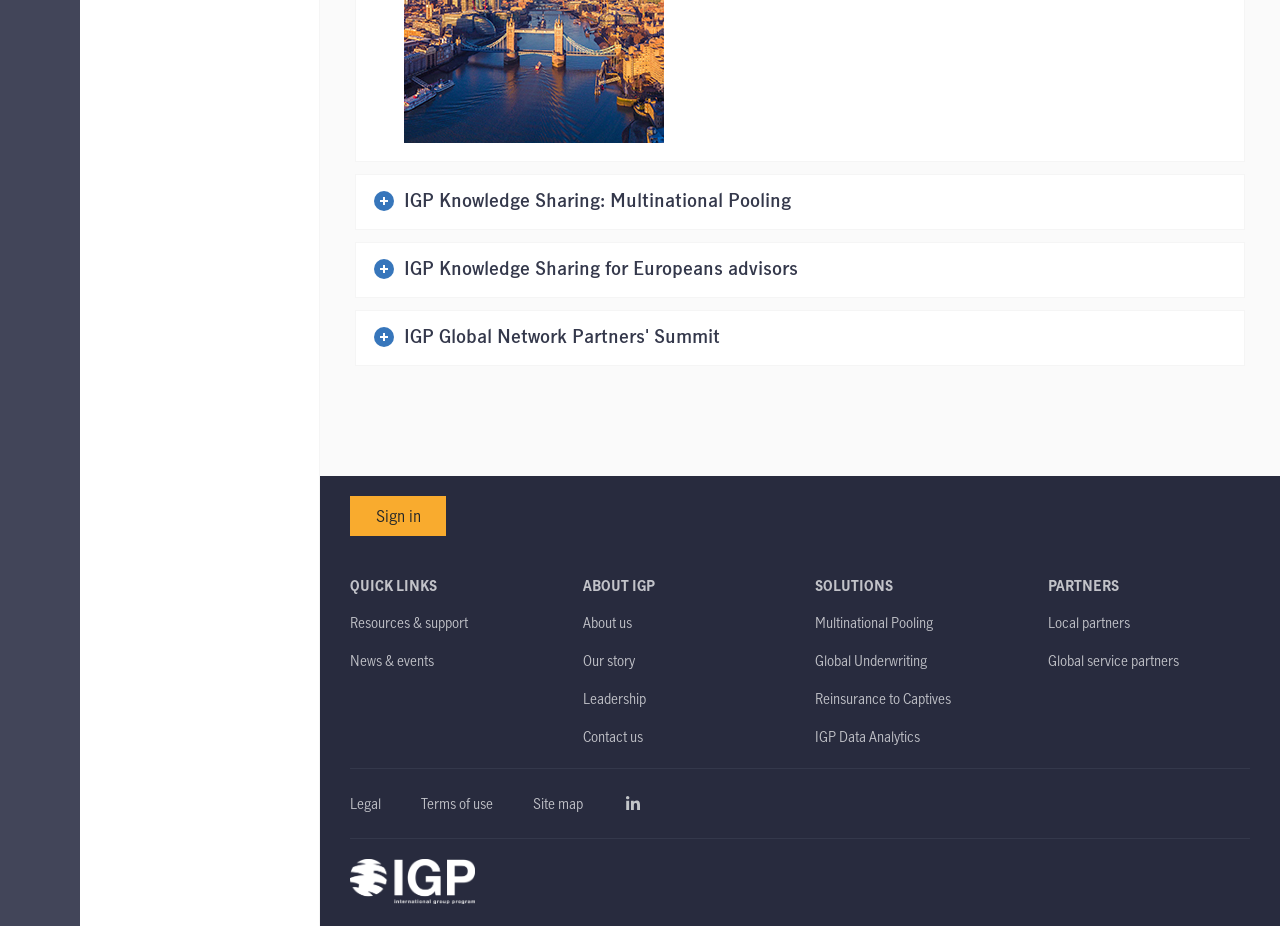Locate the bounding box for the described UI element: "IGP Global Network Partners' Summit". Ensure the coordinates are four float numbers between 0 and 1, formatted as [left, top, right, bottom].

[0.278, 0.335, 0.972, 0.394]